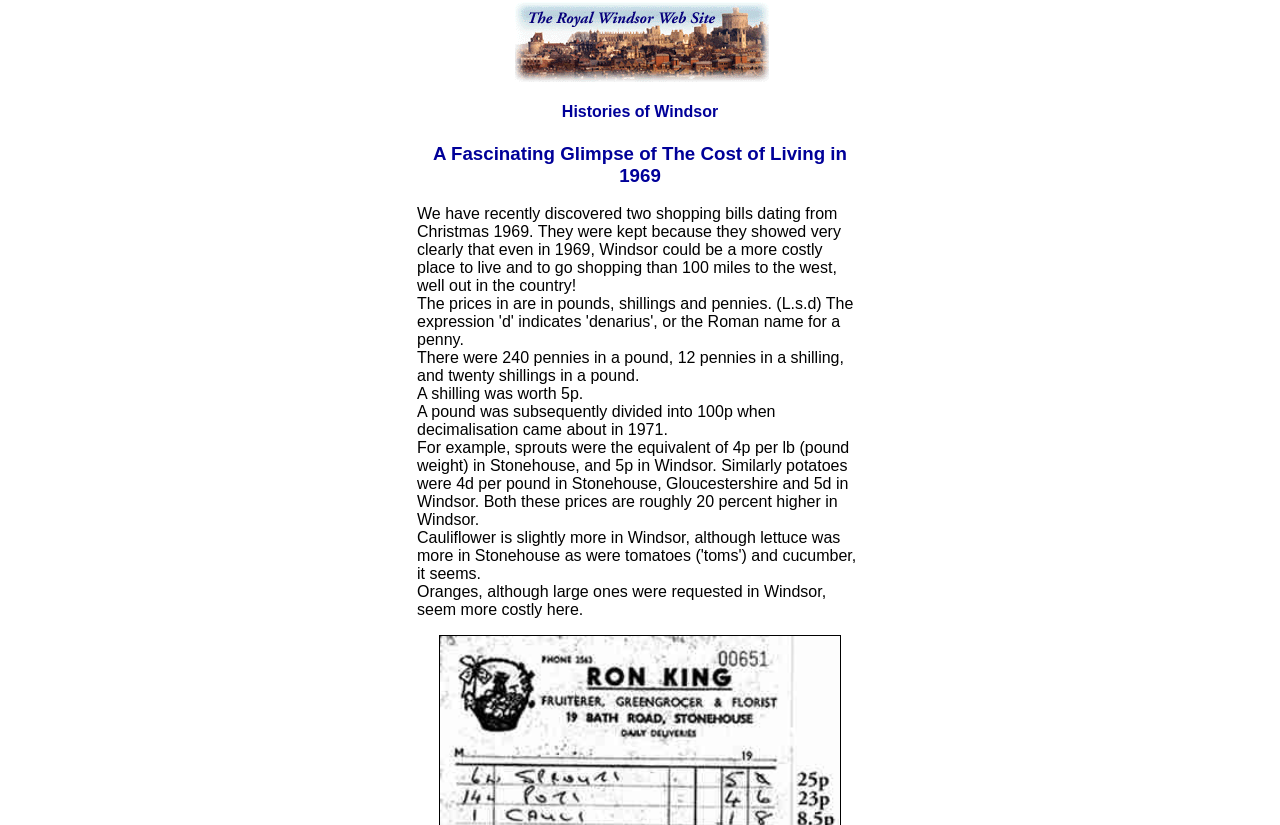Please answer the following question using a single word or phrase: 
What type of items are being compared in price between Windsor and Stonehouse?

Fruit and vegetables